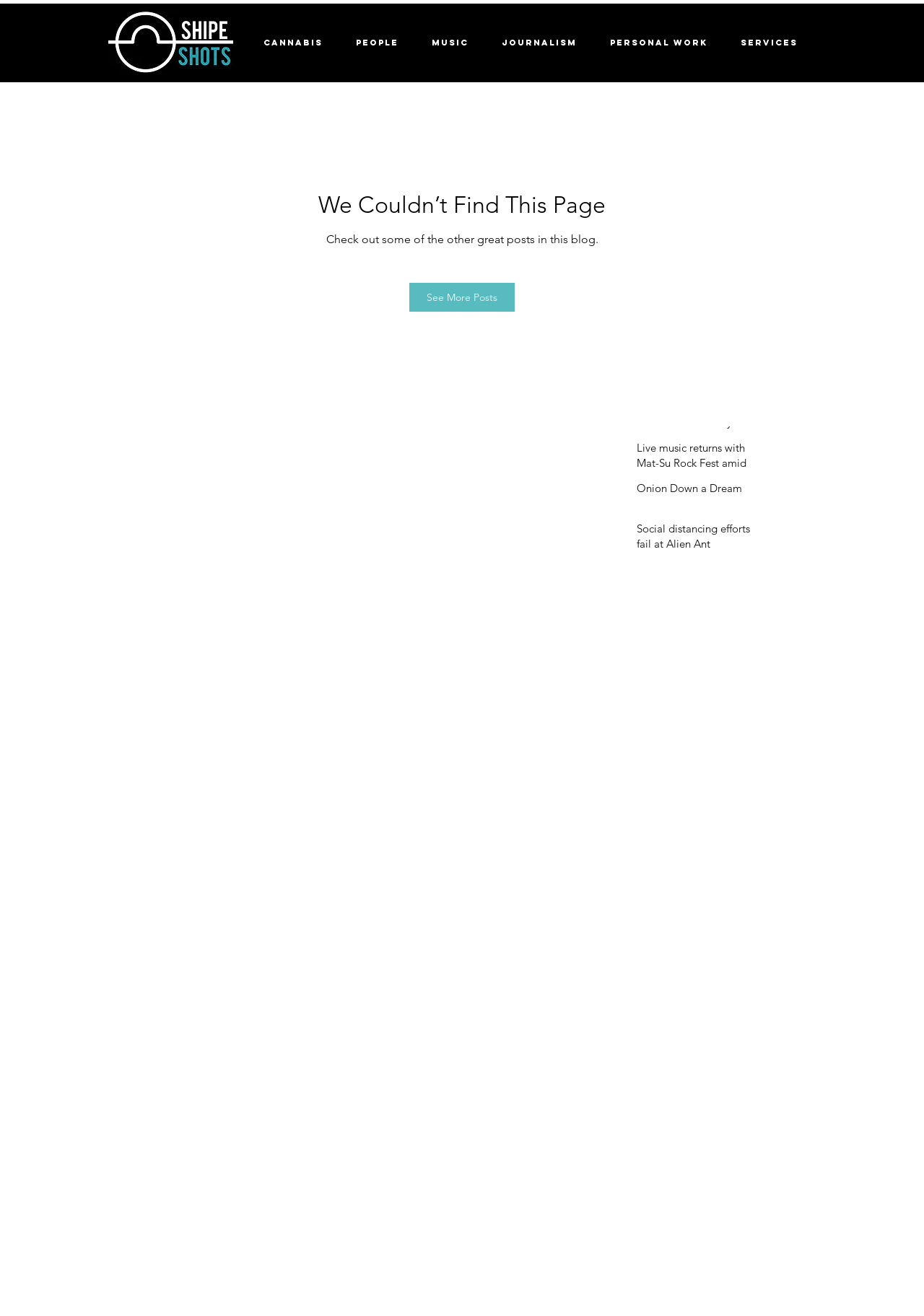What is the text below the post list?
We need a detailed and exhaustive answer to the question. Please elaborate.

Below the list of posts, there is a text that says 'Check out some of the other great posts in this blog.', which is followed by a 'See More Posts' link.